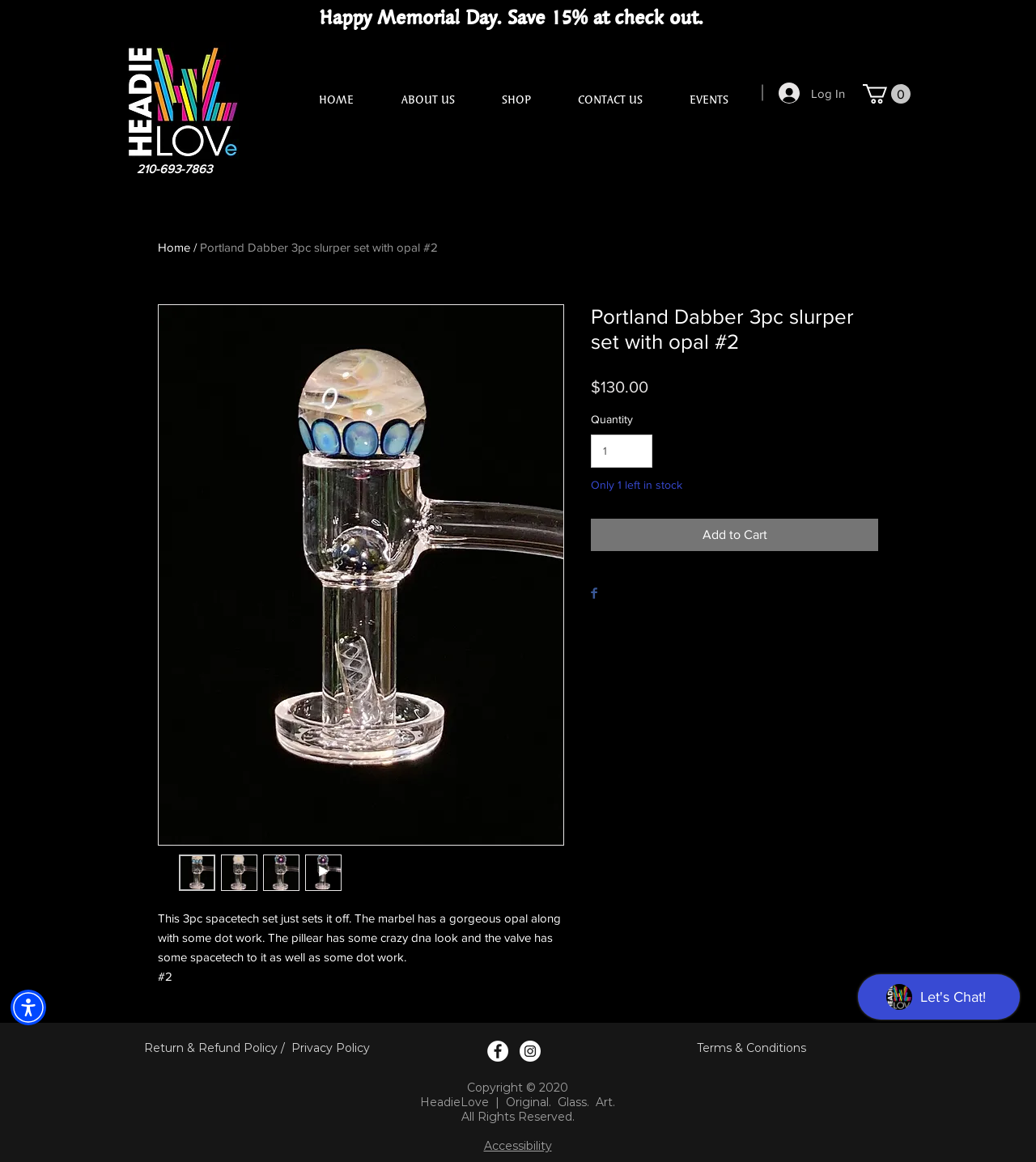Please specify the bounding box coordinates of the element that should be clicked to execute the given instruction: 'Add the product to cart'. Ensure the coordinates are four float numbers between 0 and 1, expressed as [left, top, right, bottom].

[0.57, 0.446, 0.848, 0.474]